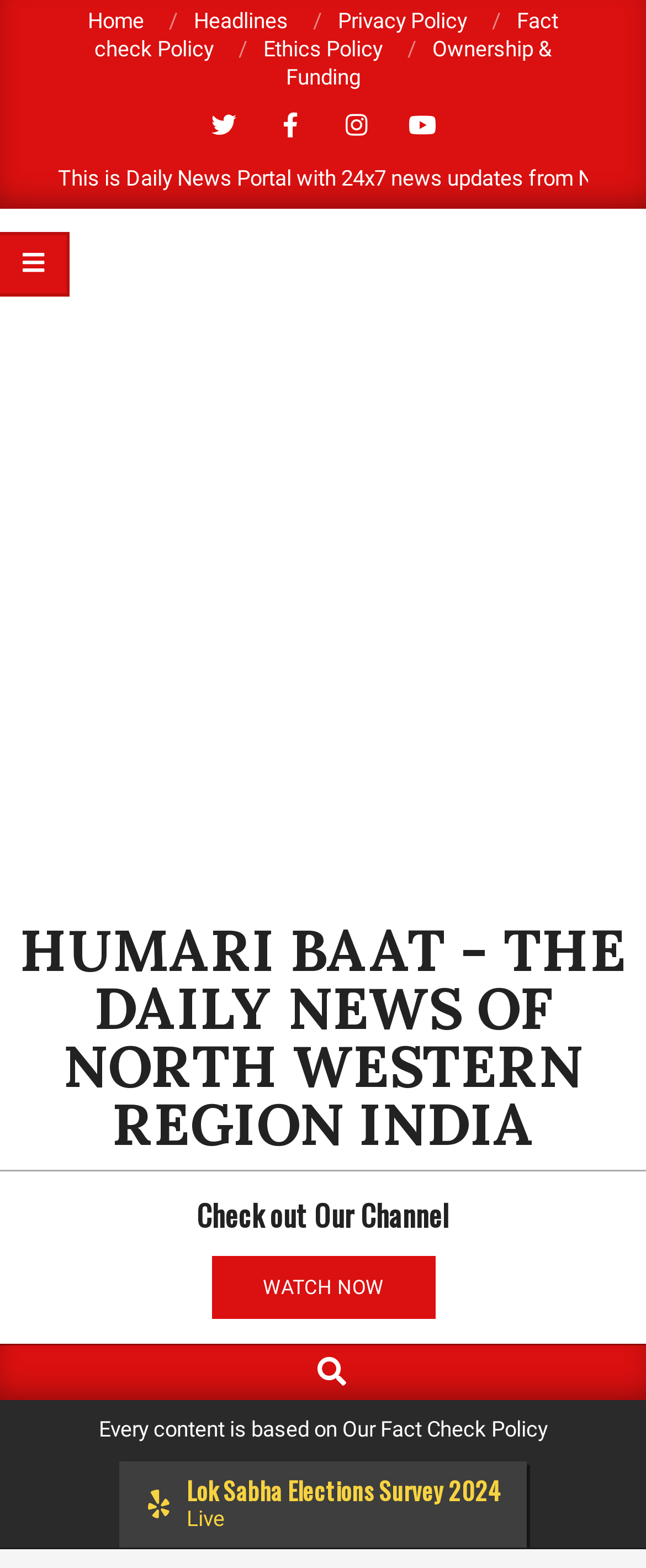Please specify the bounding box coordinates of the region to click in order to perform the following instruction: "Watch the video".

[0.327, 0.801, 0.673, 0.841]